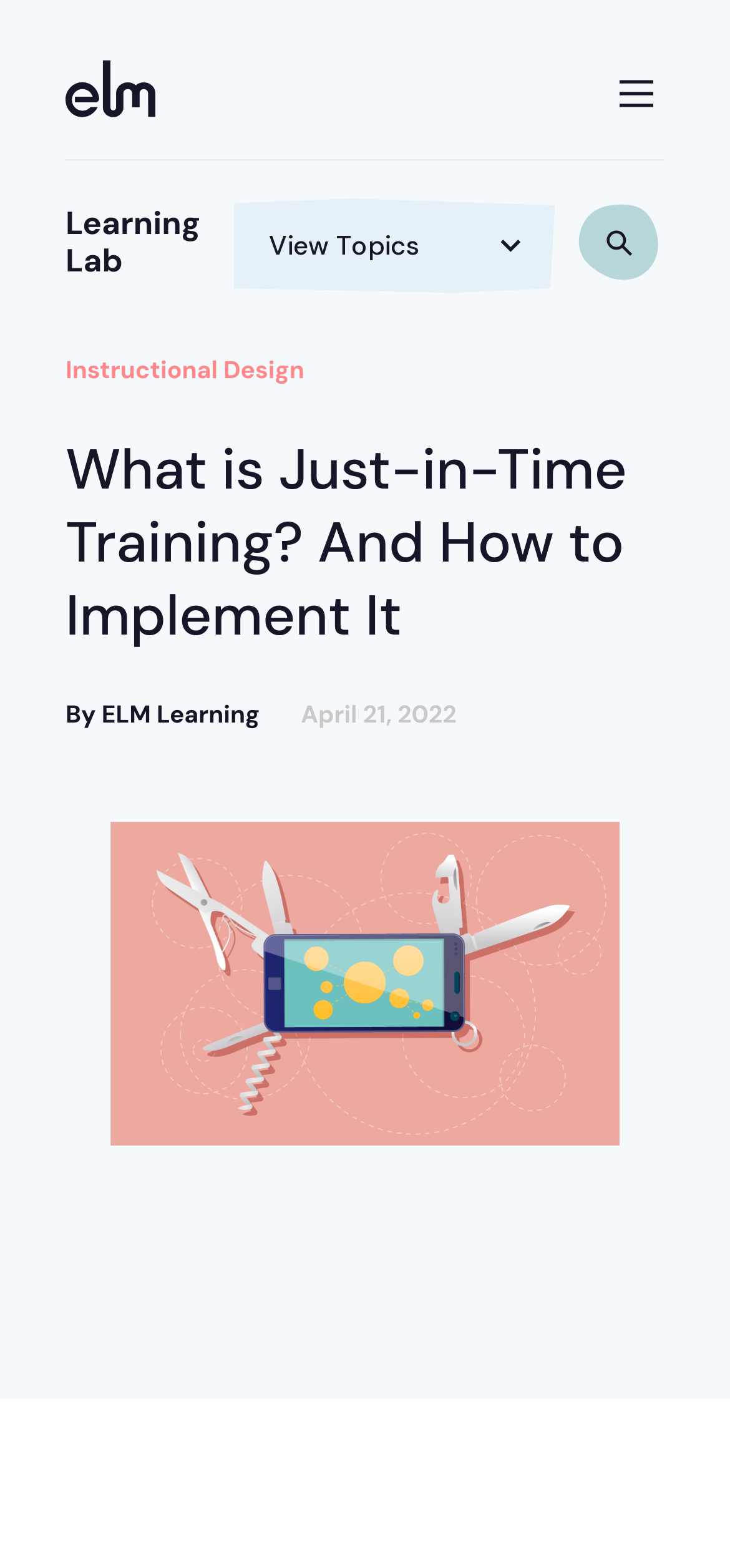Provide a one-word or short-phrase answer to the question:
What is the category of the article?

Instructional Design